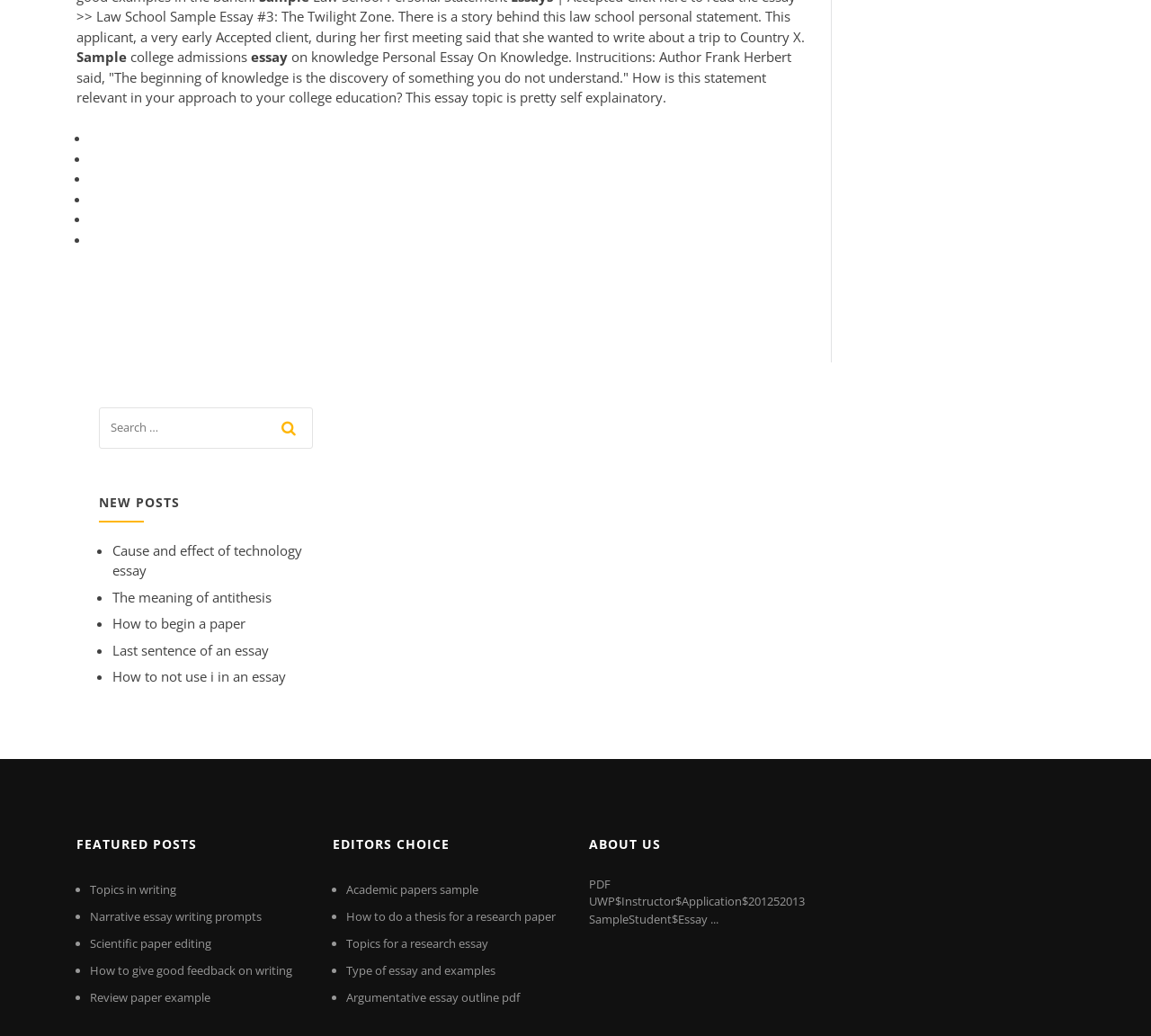Pinpoint the bounding box coordinates of the area that should be clicked to complete the following instruction: "Explore the company's legal information". The coordinates must be given as four float numbers between 0 and 1, i.e., [left, top, right, bottom].

None